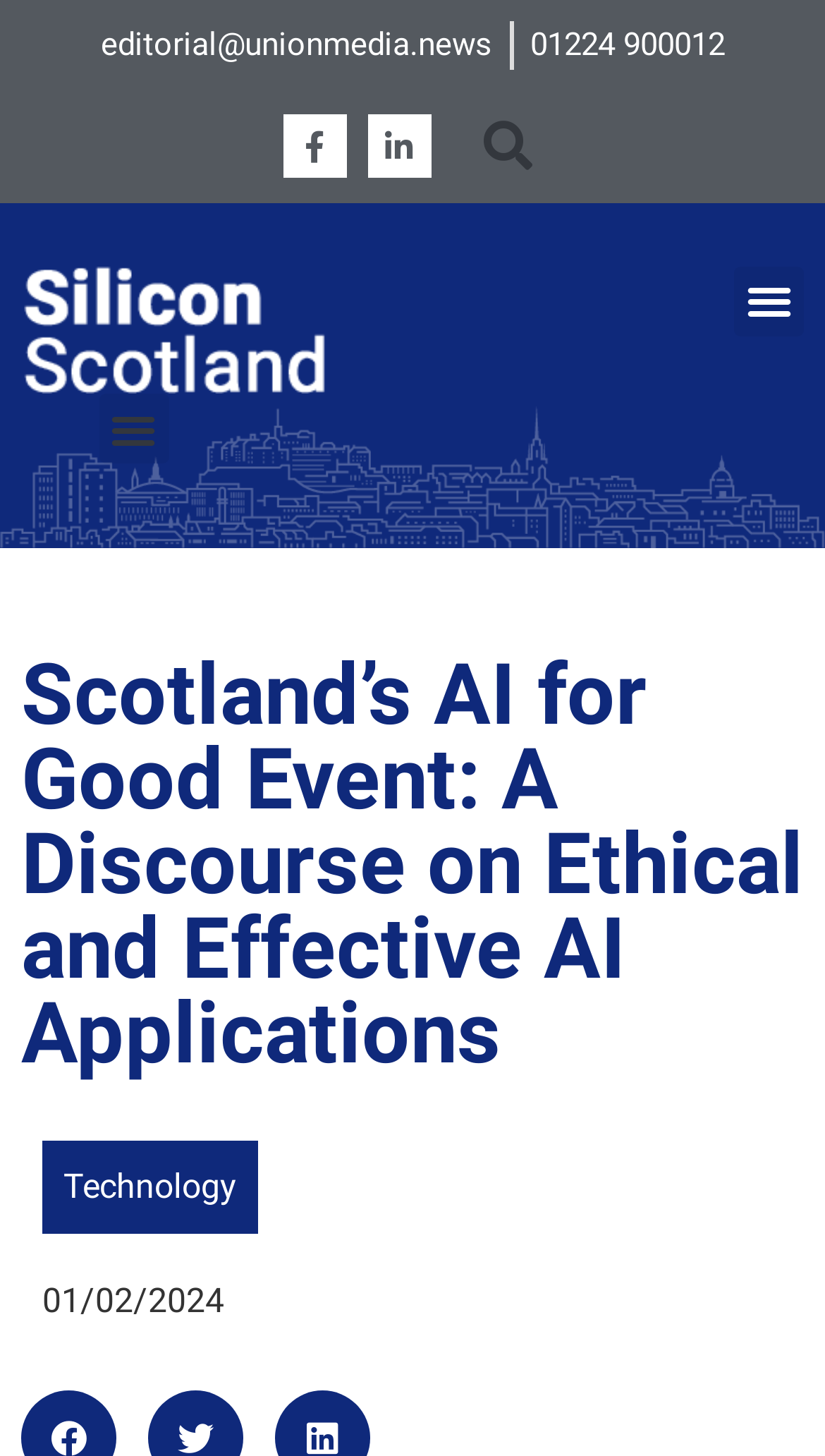Identify the bounding box coordinates of the section that should be clicked to achieve the task described: "search for something".

[0.573, 0.076, 0.658, 0.124]